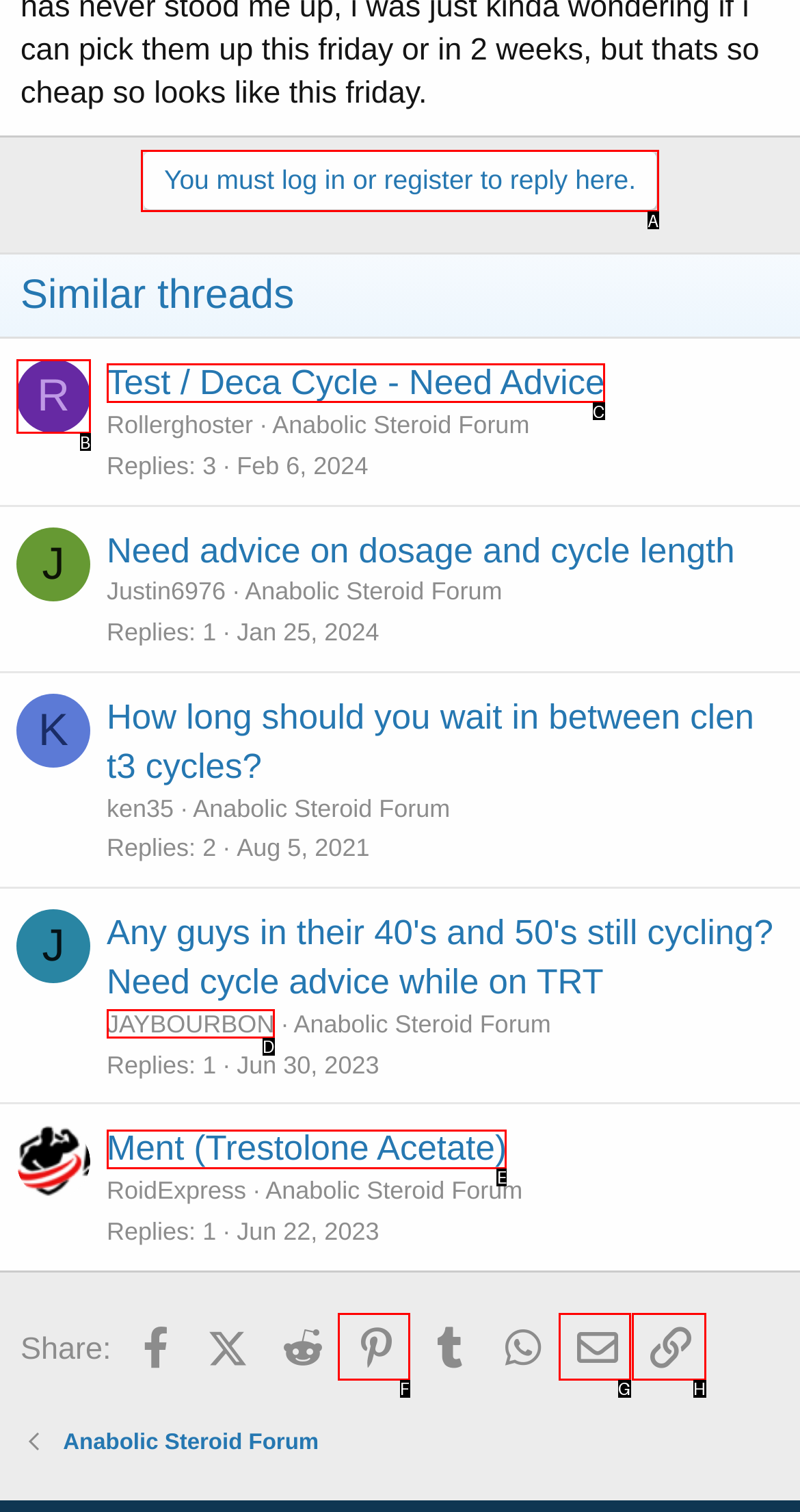Find the HTML element that matches the description: Ment (Trestolone Acetate). Answer using the letter of the best match from the available choices.

E